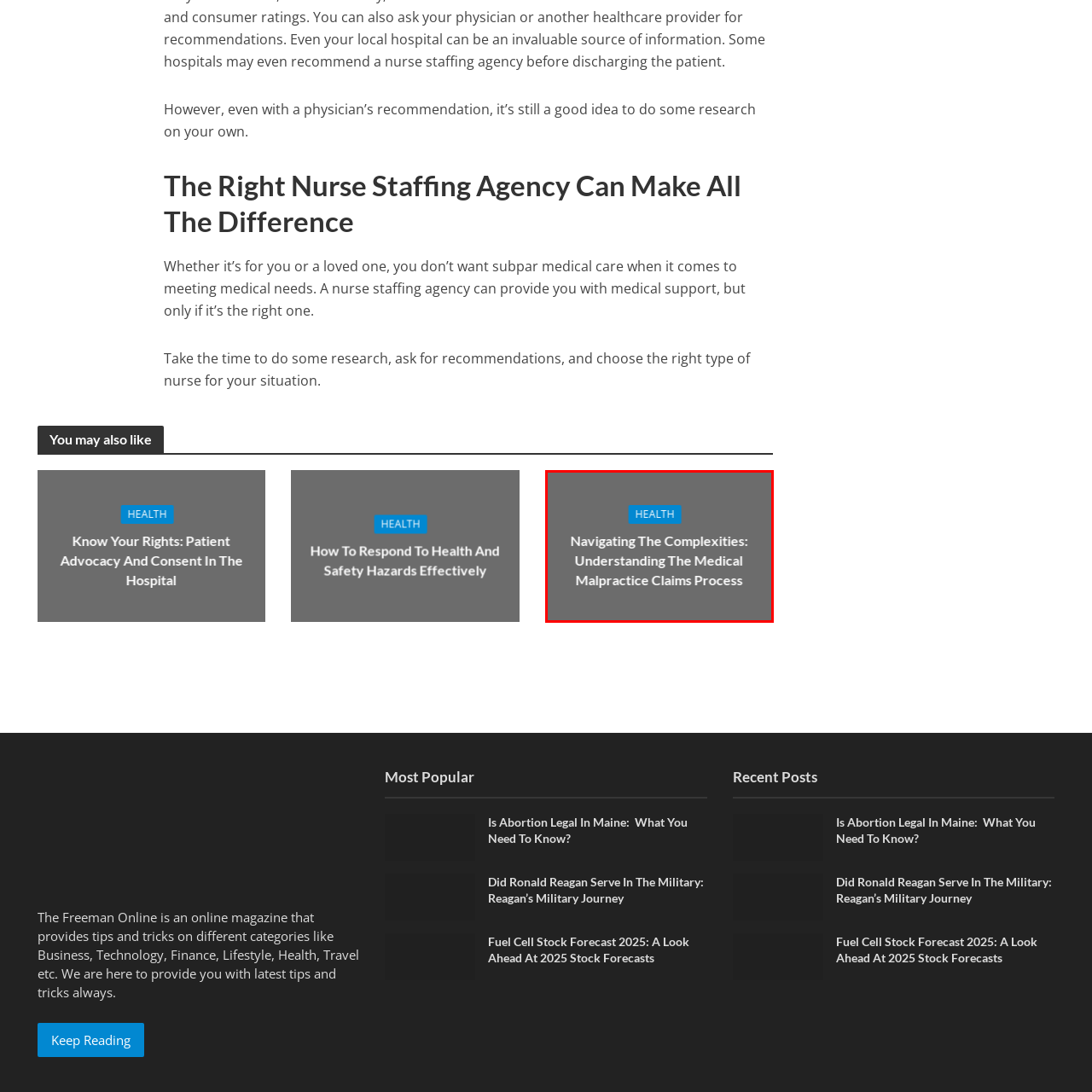Examine the contents within the red bounding box and respond with a single word or phrase: What is the design style of the image?

Clean and minimalistic